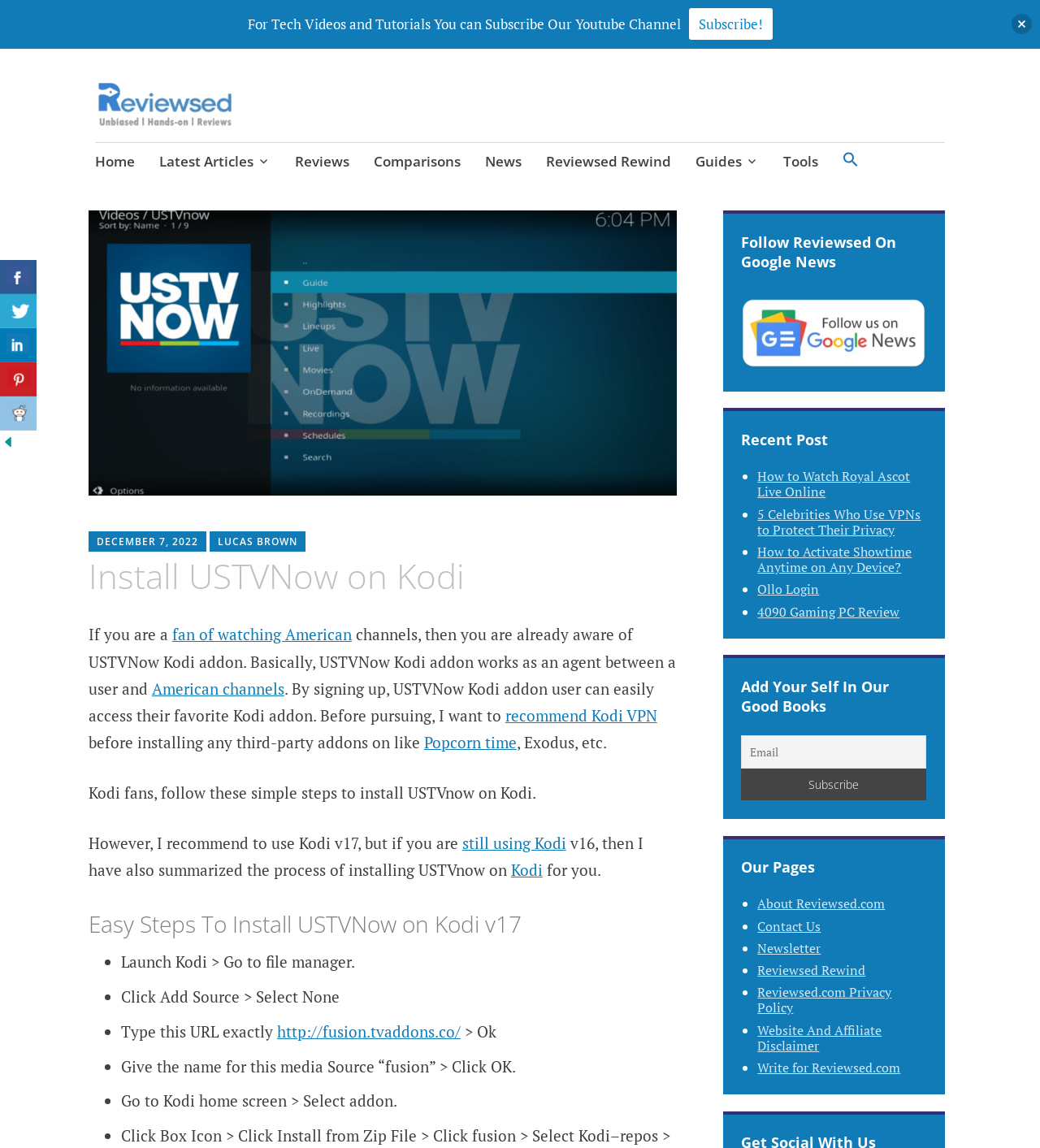Could you highlight the region that needs to be clicked to execute the instruction: "Search for something"?

[0.849, 0.134, 0.869, 0.159]